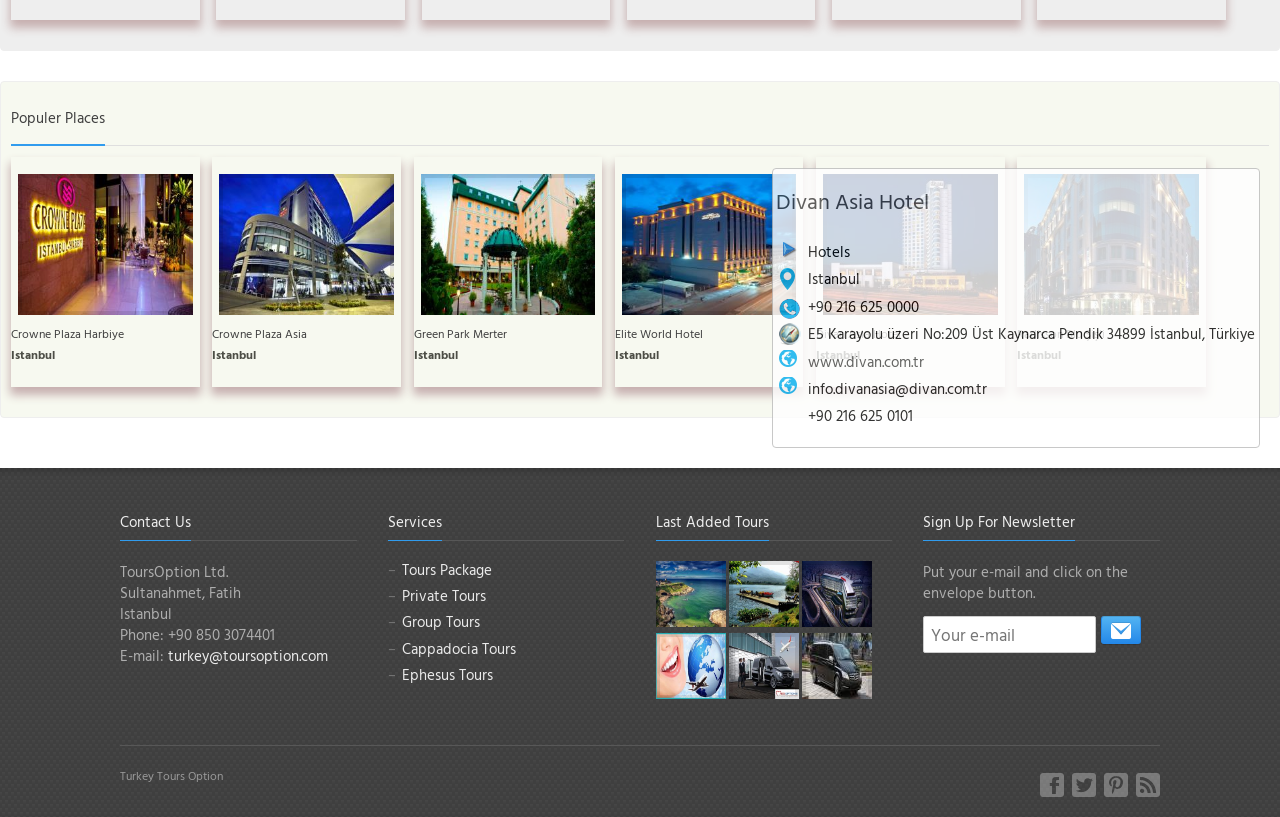Please find the bounding box coordinates of the element that needs to be clicked to perform the following instruction: "Subscribe to the newsletter". The bounding box coordinates should be four float numbers between 0 and 1, represented as [left, top, right, bottom].

[0.86, 0.754, 0.892, 0.788]